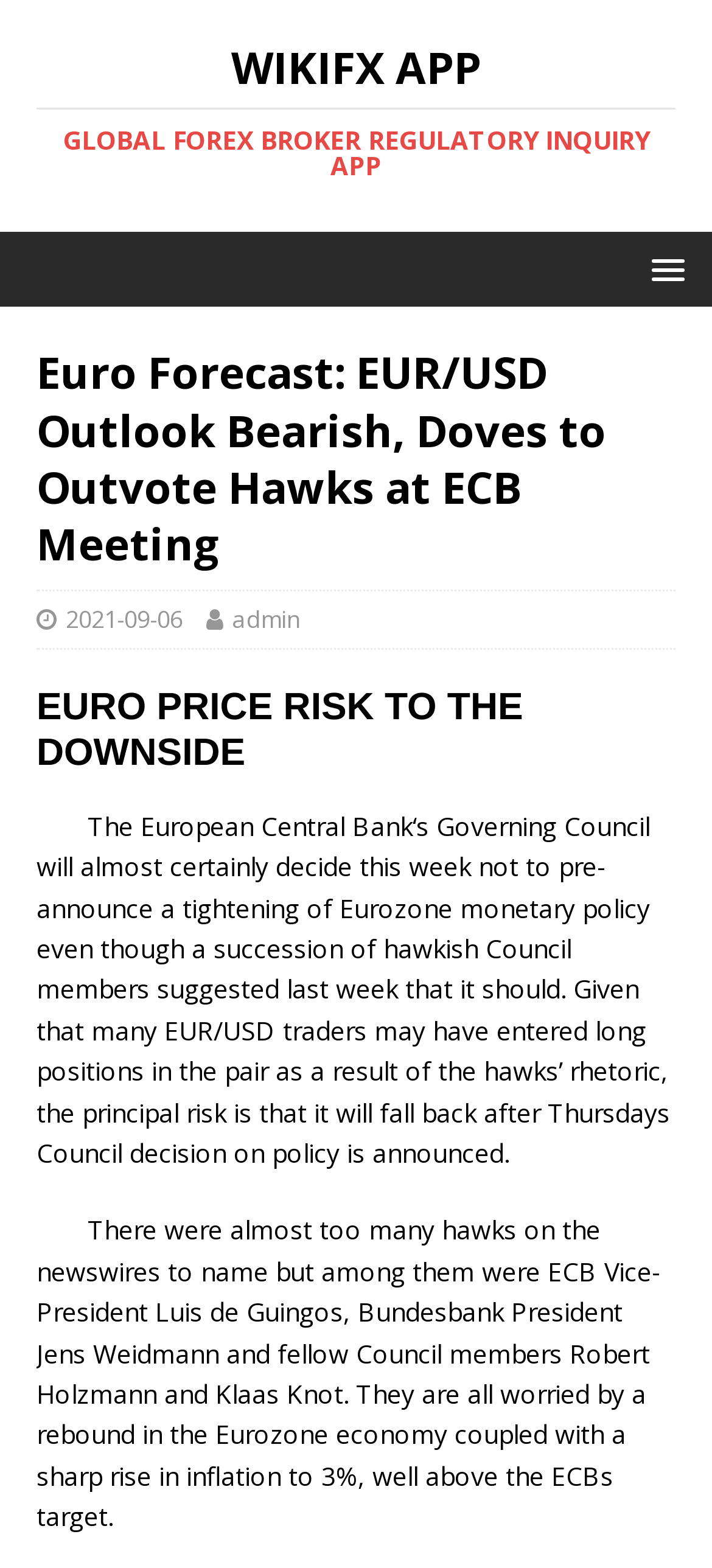What is the name of the application? Observe the screenshot and provide a one-word or short phrase answer.

WikiFX APP